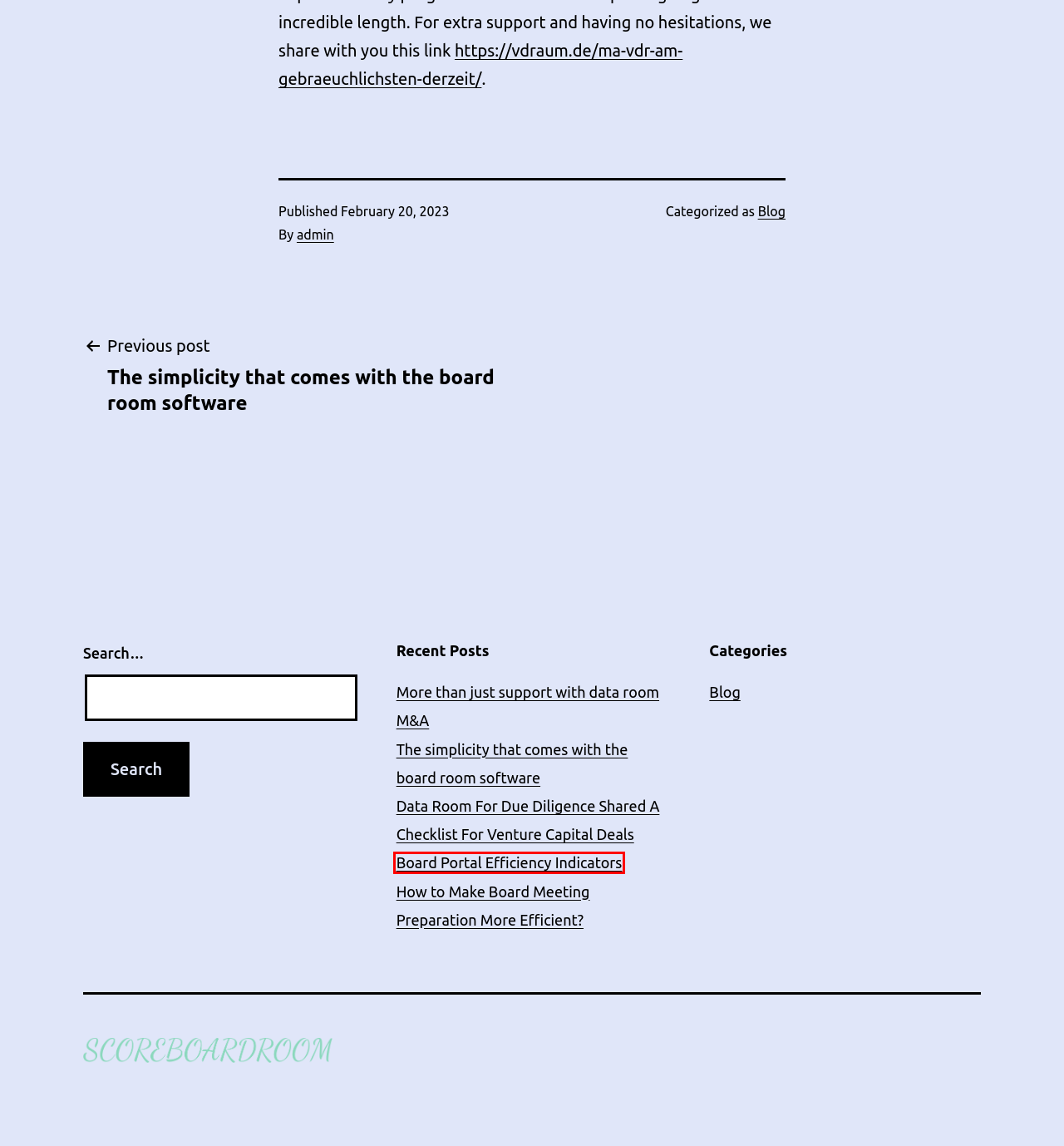Inspect the provided webpage screenshot, concentrating on the element within the red bounding box. Select the description that best represents the new webpage after you click the highlighted element. Here are the candidates:
A. Grundlegende Konzepte und Prinzipien der Organisation von Transaktionen.
B. The most effective technologies
C. admin, Author at scoreboardroom.net
D. Privacy Policy - scoreboardroom.net
E. Learn more about Data Room capabilities for organizing VC deals
F. Choose your Board Provider -scoreboardroom.net -
G. Make board meeting preparation more efficient
H. Check your board portal efficiency

H